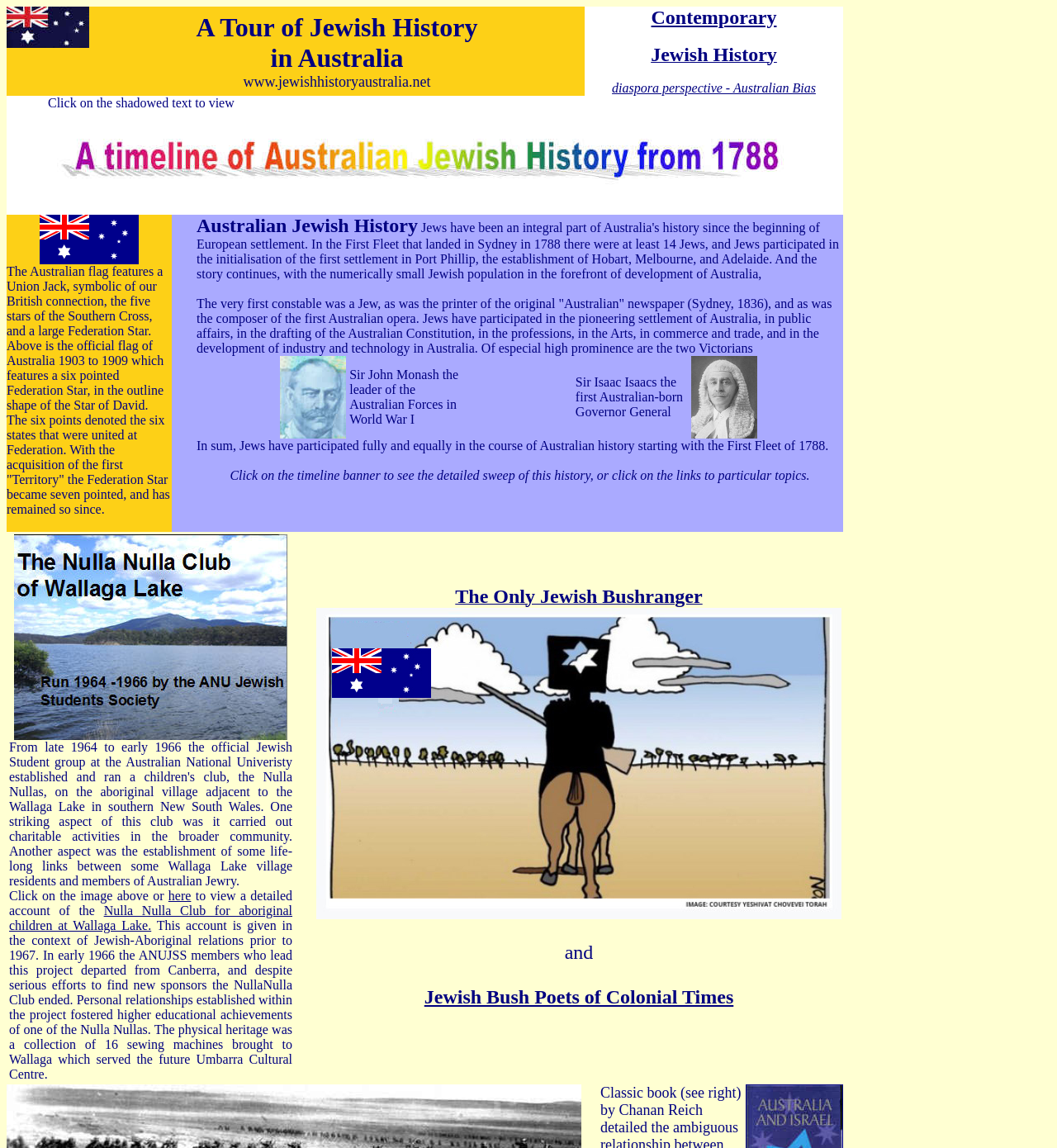What is the topic of the webpage?
Answer the question with detailed information derived from the image.

Based on the webpage's content, including the title 'Jewish History Australia Homepage' and the various sections discussing Jewish history in Australia, it is clear that the topic of the webpage is Jewish History Australia.